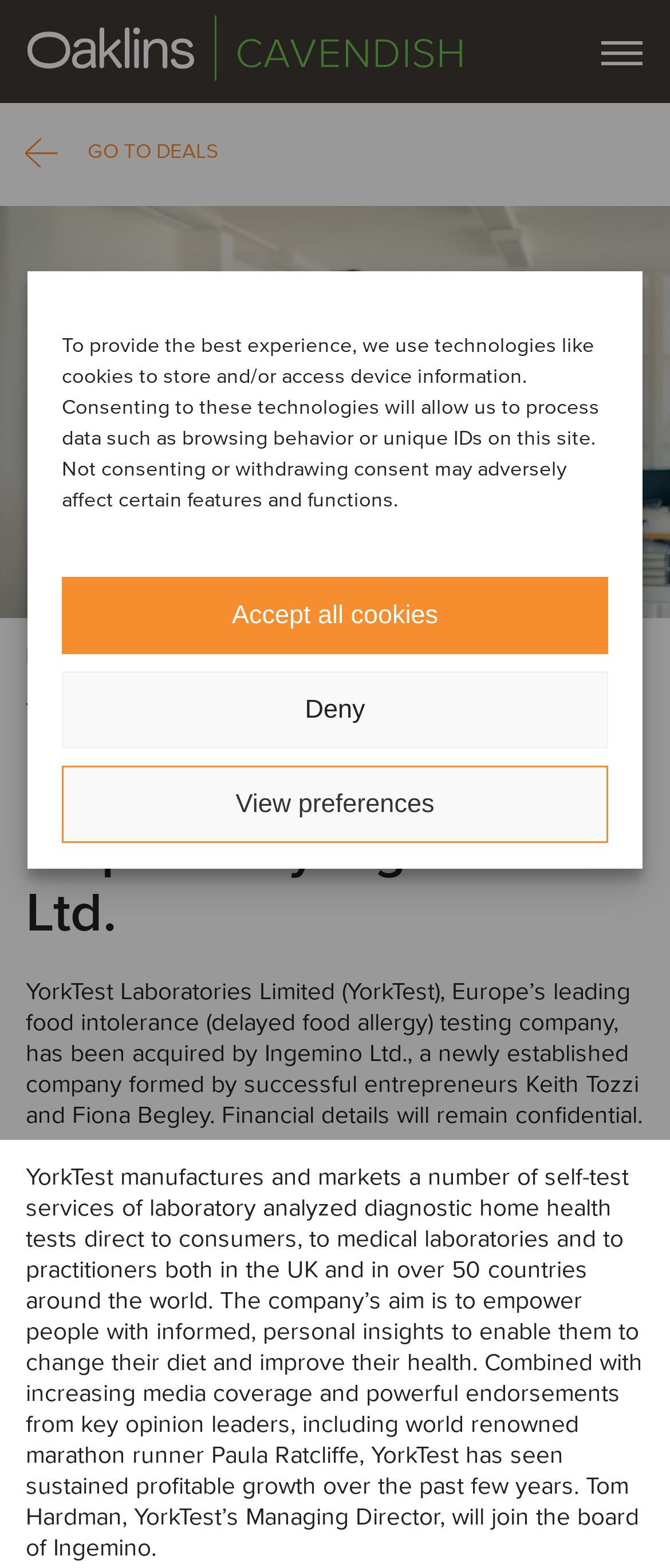Who acquired YorkTest Laboratories Limited?
Could you answer the question in a detailed manner, providing as much information as possible?

According to the webpage, YorkTest Laboratories Limited has been acquired by Ingemino Ltd., a newly established company formed by successful entrepreneurs Keith Tozzi and Fiona Begley.